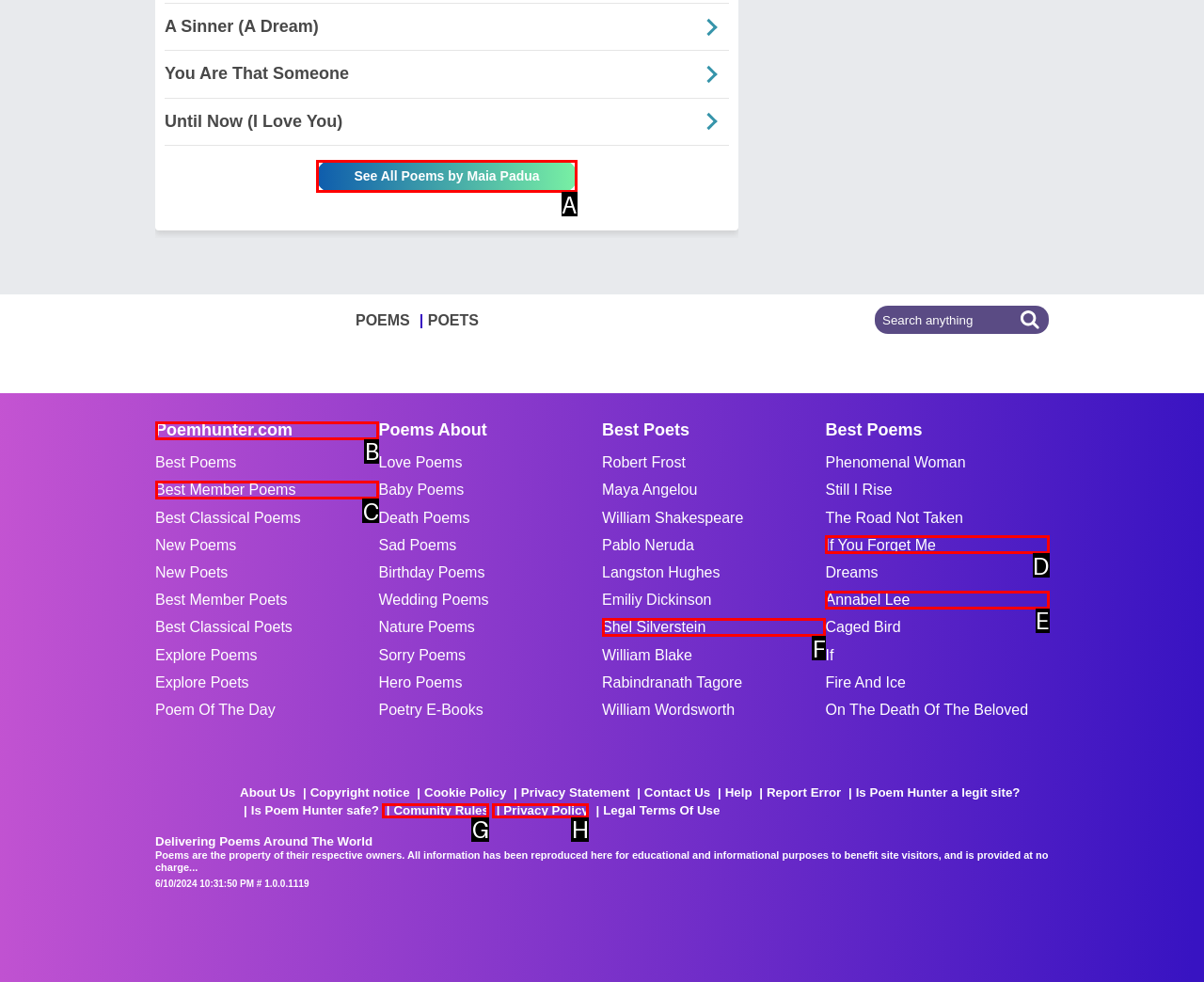Please indicate which option's letter corresponds to the task: Read poems by Maia Padua by examining the highlighted elements in the screenshot.

A